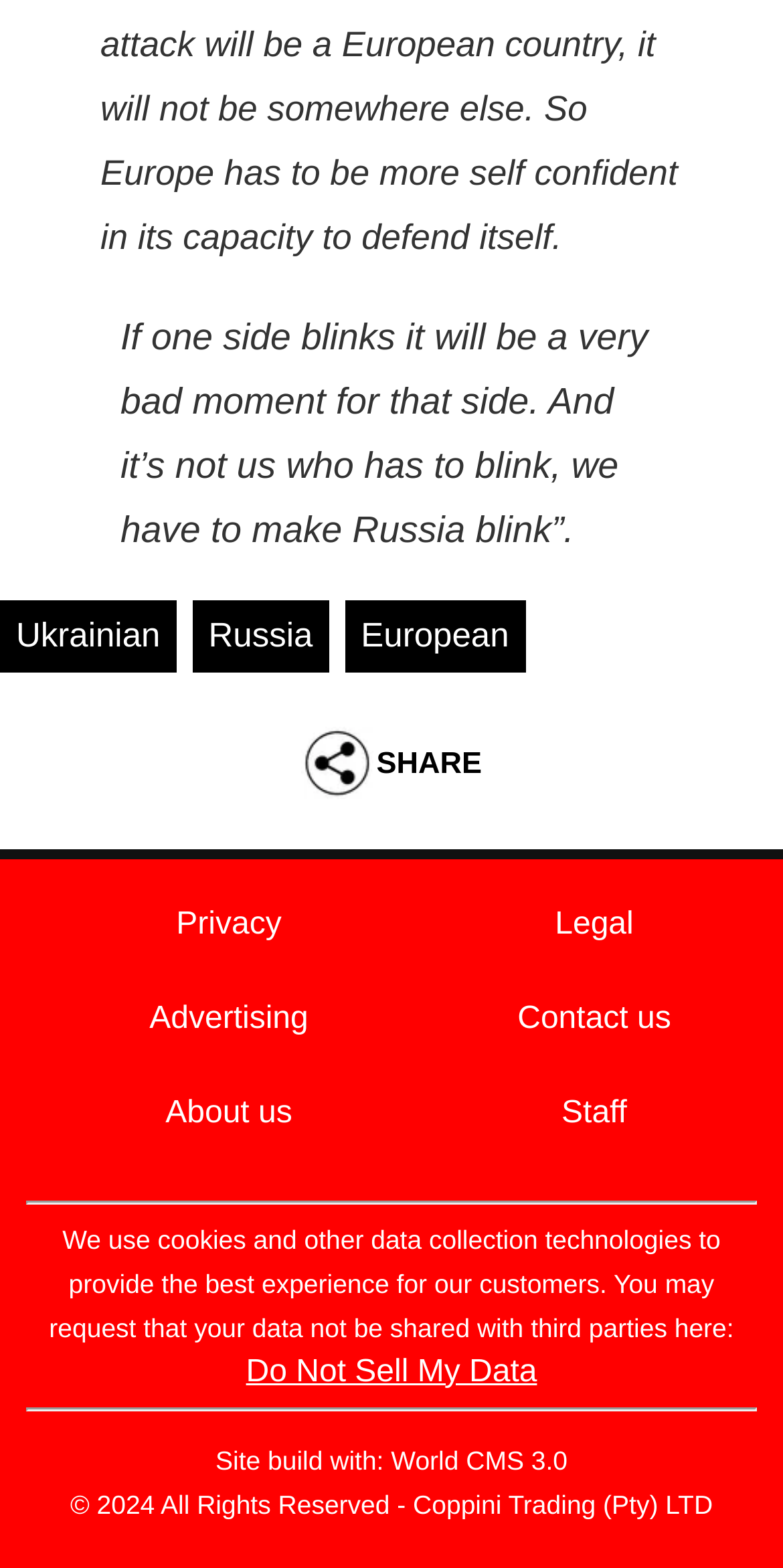What is the purpose of the 'Do Not Sell My Data' link?
Kindly answer the question with as much detail as you can.

The 'Do Not Sell My Data' link is provided for users to request that their data not be shared with third parties, as mentioned in the accompanying text.